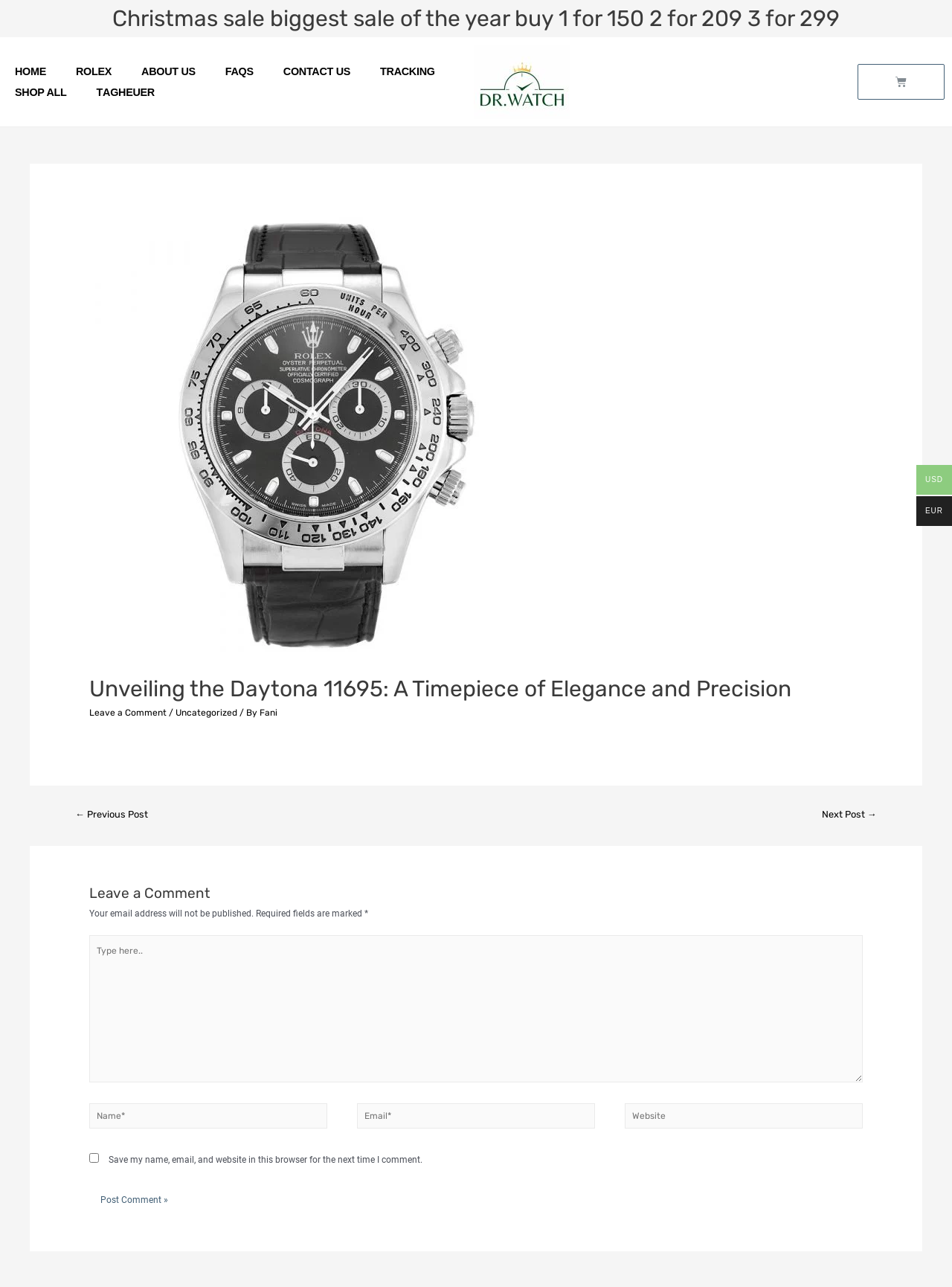Please locate the bounding box coordinates of the element that should be clicked to achieve the given instruction: "Click on the HOME link".

[0.0, 0.047, 0.064, 0.064]